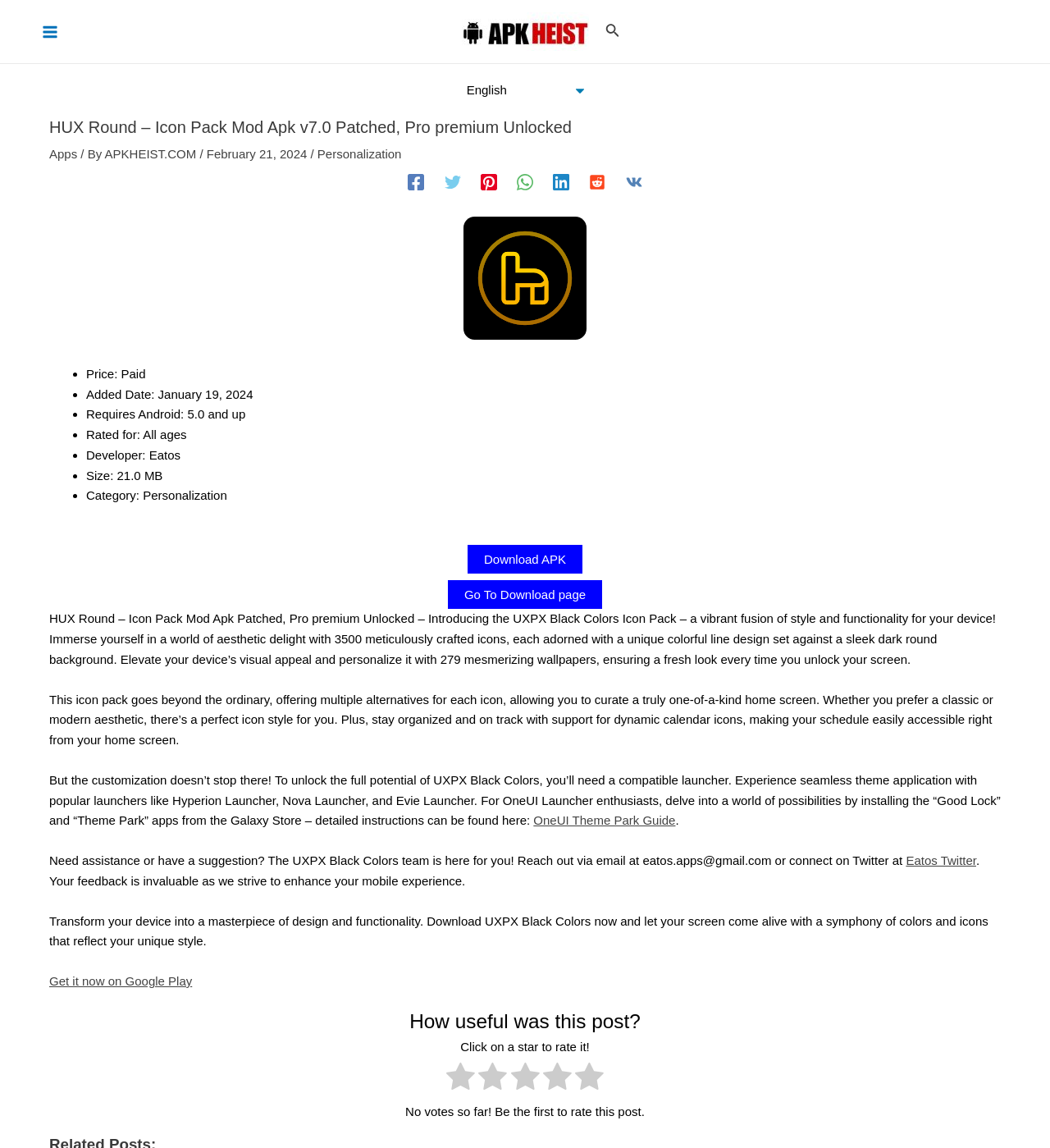What is the name of the icon pack?
Look at the image and provide a short answer using one word or a phrase.

HUX Round